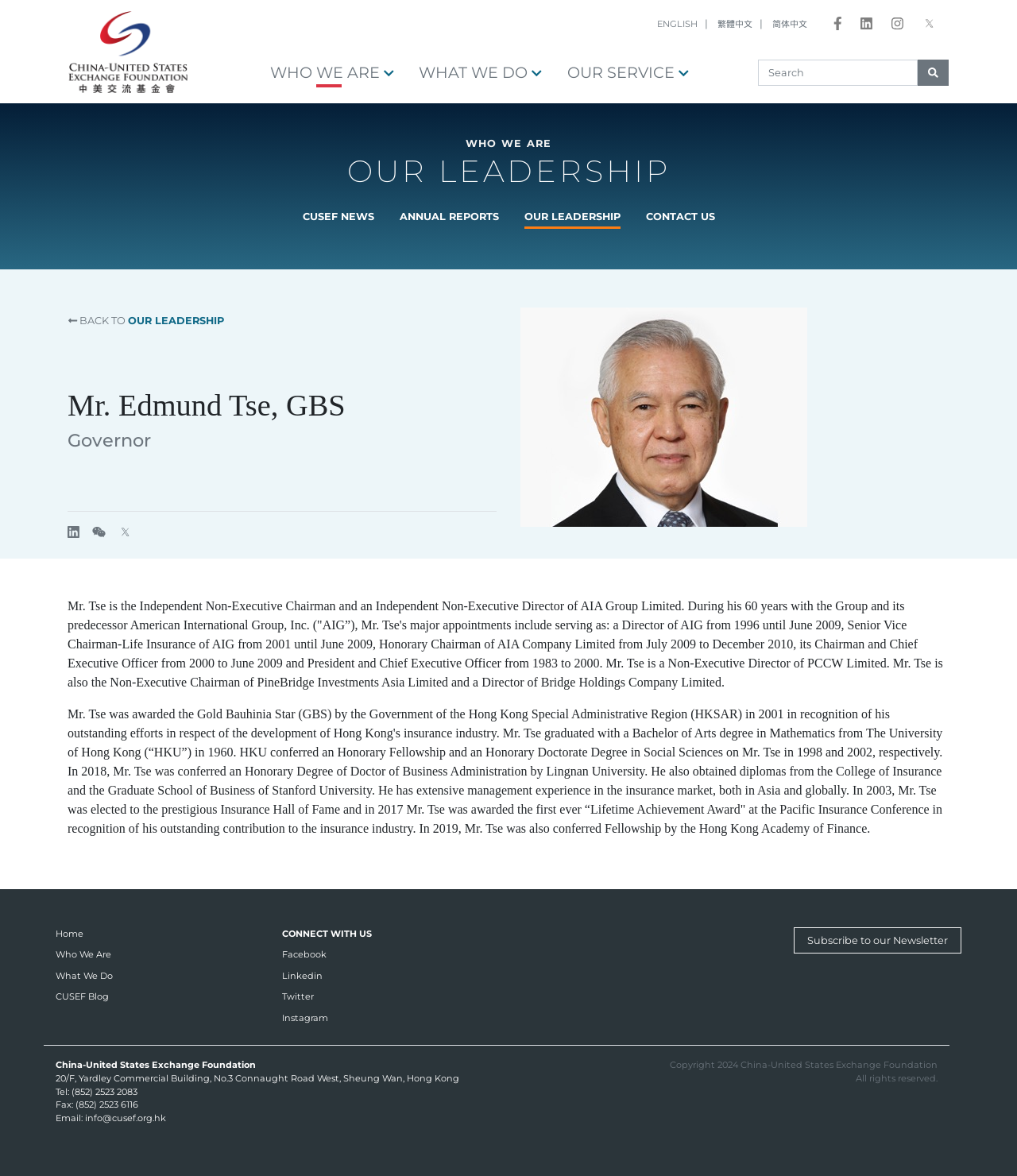Pinpoint the bounding box coordinates of the clickable area necessary to execute the following instruction: "Read about Mr. Edmund Tse, GBS". The coordinates should be given as four float numbers between 0 and 1, namely [left, top, right, bottom].

[0.066, 0.329, 0.34, 0.36]